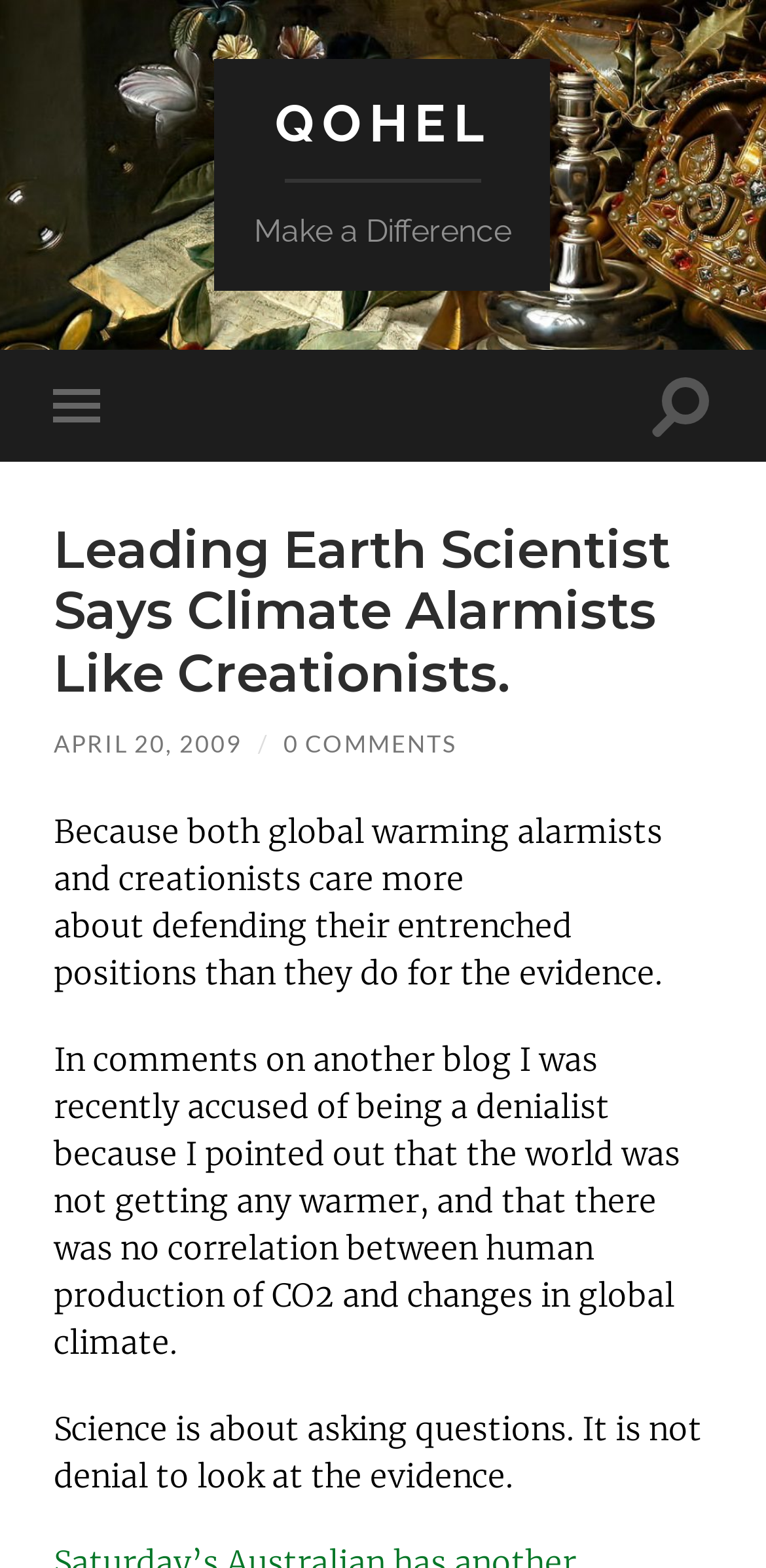Using the description "0 Comments", predict the bounding box of the relevant HTML element.

[0.37, 0.465, 0.596, 0.484]